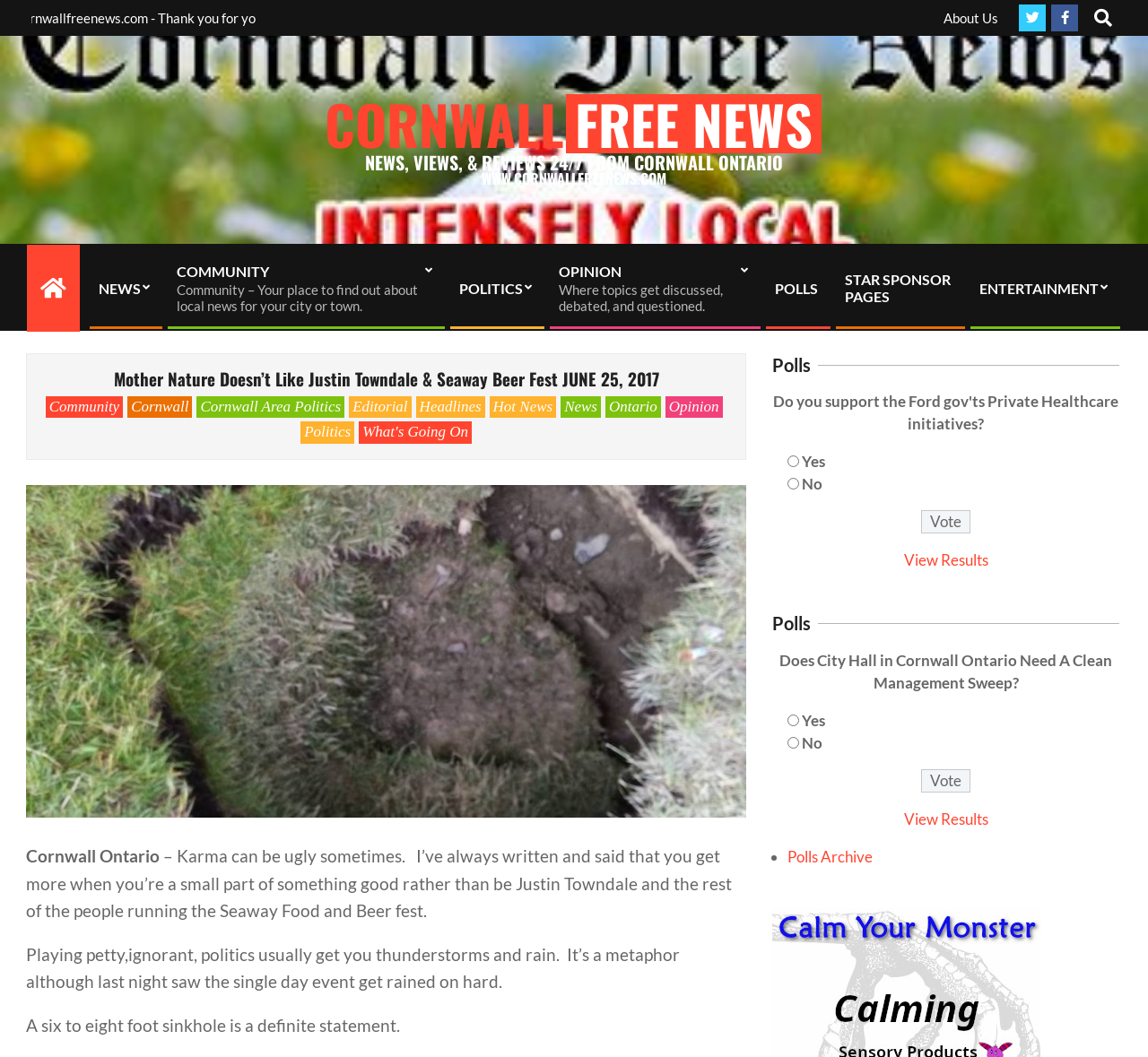Extract the main heading text from the webpage.

Mother Nature Doesn’t Like Justin Towndale & Seaway Beer Fest JUNE 25, 2017